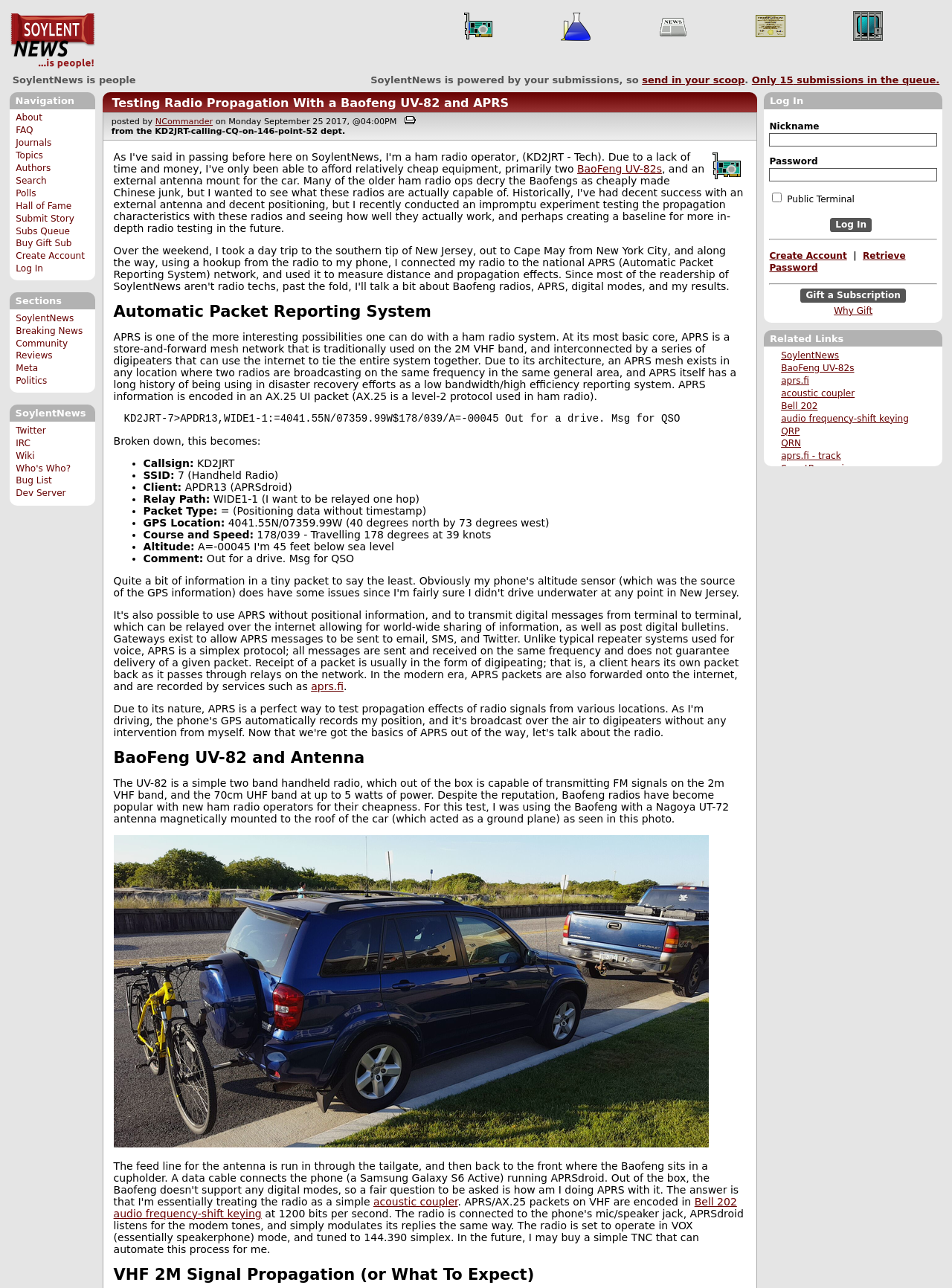Identify the bounding box coordinates for the element you need to click to achieve the following task: "search for something". The coordinates must be four float values ranging from 0 to 1, formatted as [left, top, right, bottom].

[0.017, 0.136, 0.049, 0.144]